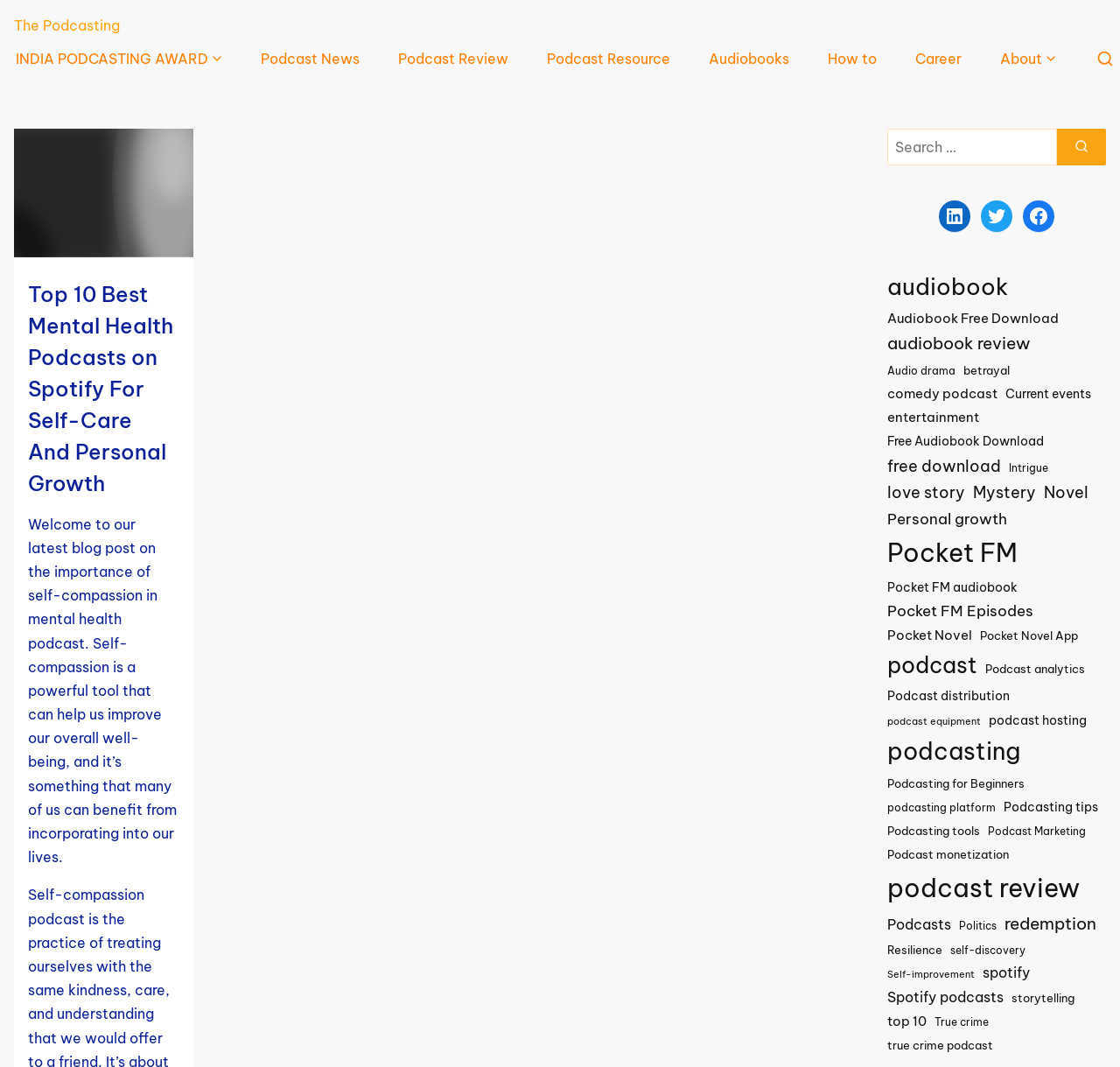Can you find the bounding box coordinates for the element that needs to be clicked to execute this instruction: "Learn about self-compassion in mental health"? The coordinates should be given as four float numbers between 0 and 1, i.e., [left, top, right, bottom].

[0.025, 0.483, 0.158, 0.812]